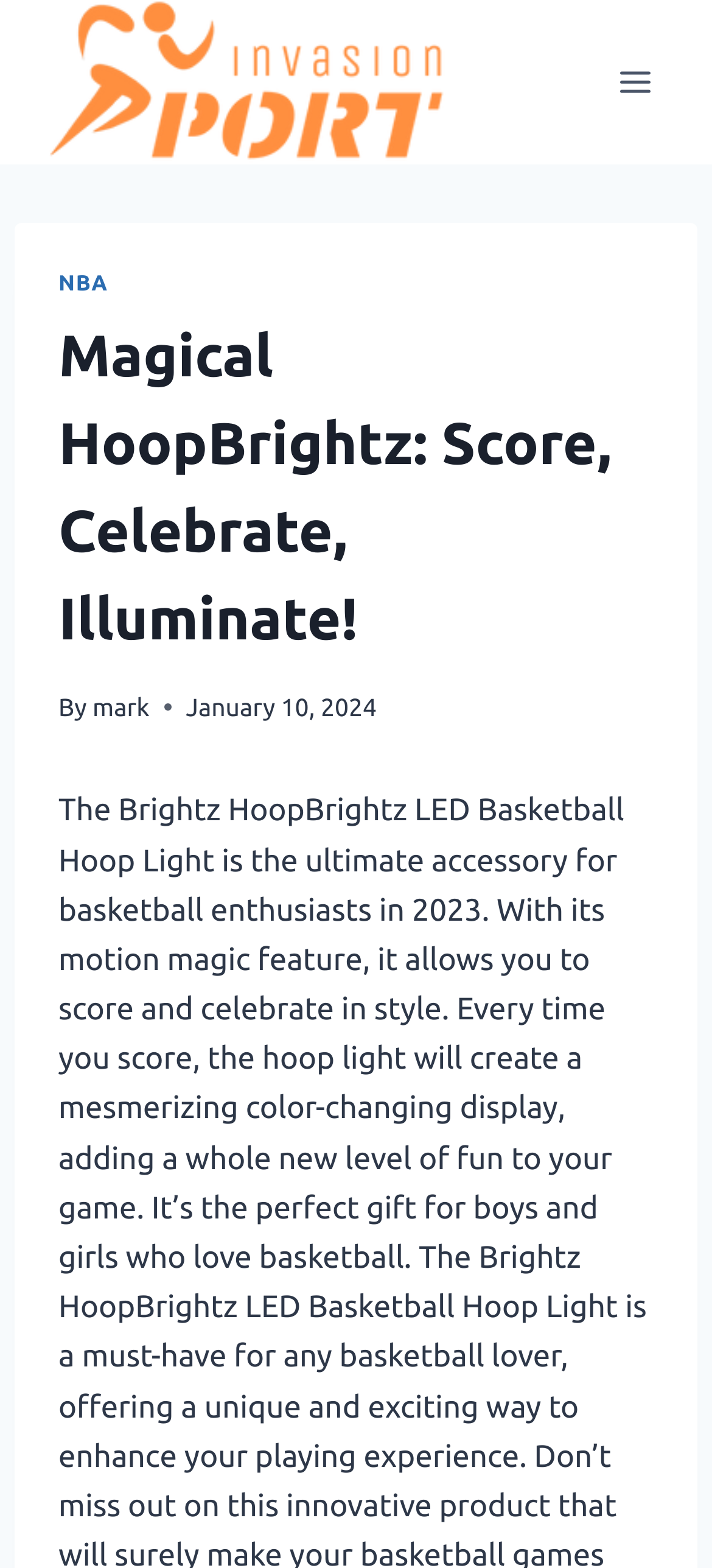Give a detailed explanation of the elements present on the webpage.

The webpage is about the Brightz HoopBrightz LED Basketball Hoop Light, an accessory for basketball enthusiasts. At the top left of the page, there is a link and an image, both labeled "Sports Invasion", which likely serves as the website's logo. To the right of the logo, there is a button labeled "Open menu" that, when expanded, reveals a menu with several options.

In the main content area, there is a header section with a prominent heading that reads "Magical HoopBrightz: Score, Celebrate, Illuminate!". Below the heading, there are links to related topics, including "NBA". The author of the content is credited with a link labeled "mark". The date "January 10, 2024" is also displayed in this section.

Overall, the webpage appears to be an article or blog post about the Brightz HoopBrightz LED Basketball Hoop Light, with a focus on its features and benefits for basketball enthusiasts.